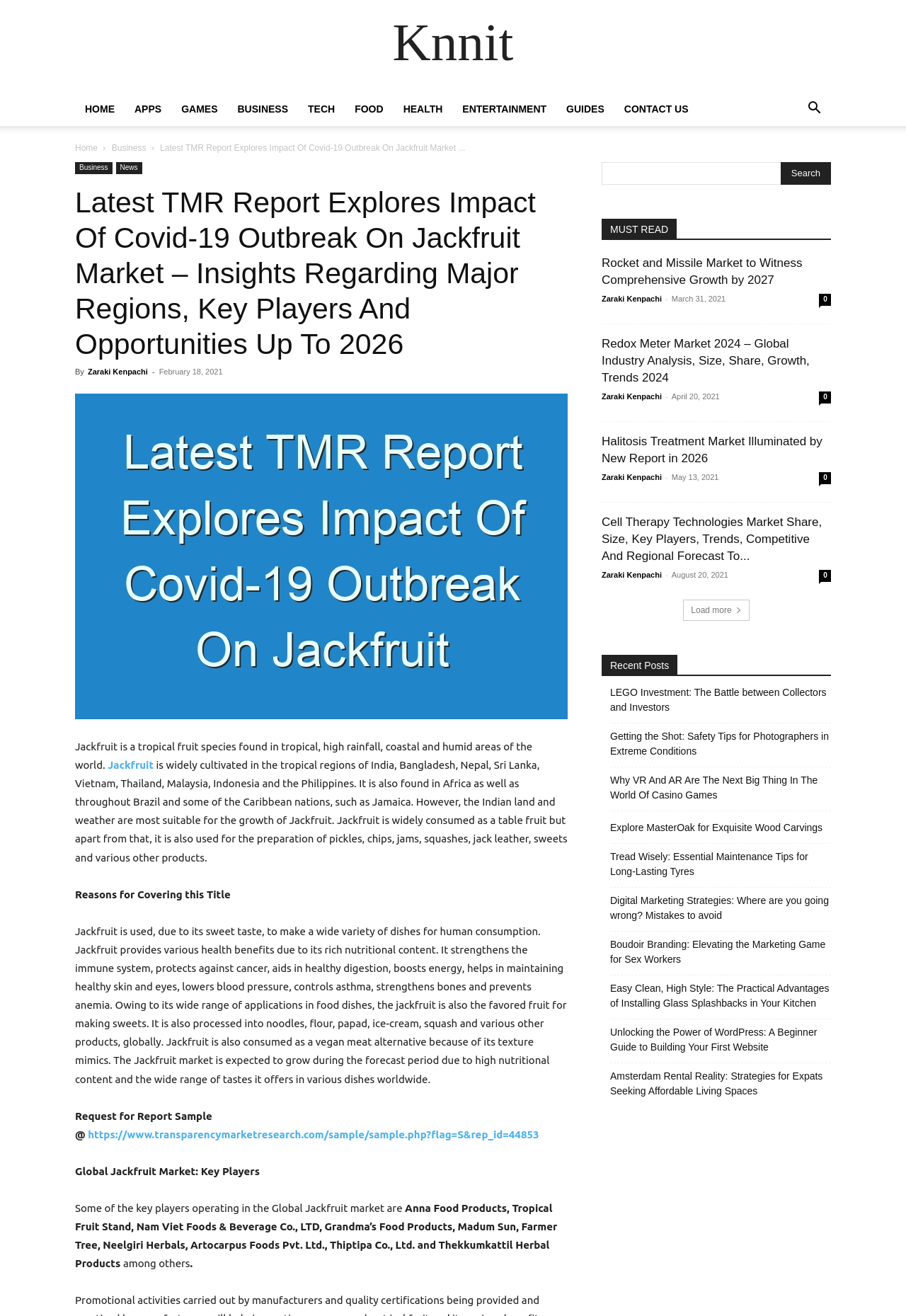Identify the bounding box coordinates of the clickable region to carry out the given instruction: "Click on the 'HOME' link".

[0.083, 0.07, 0.138, 0.096]